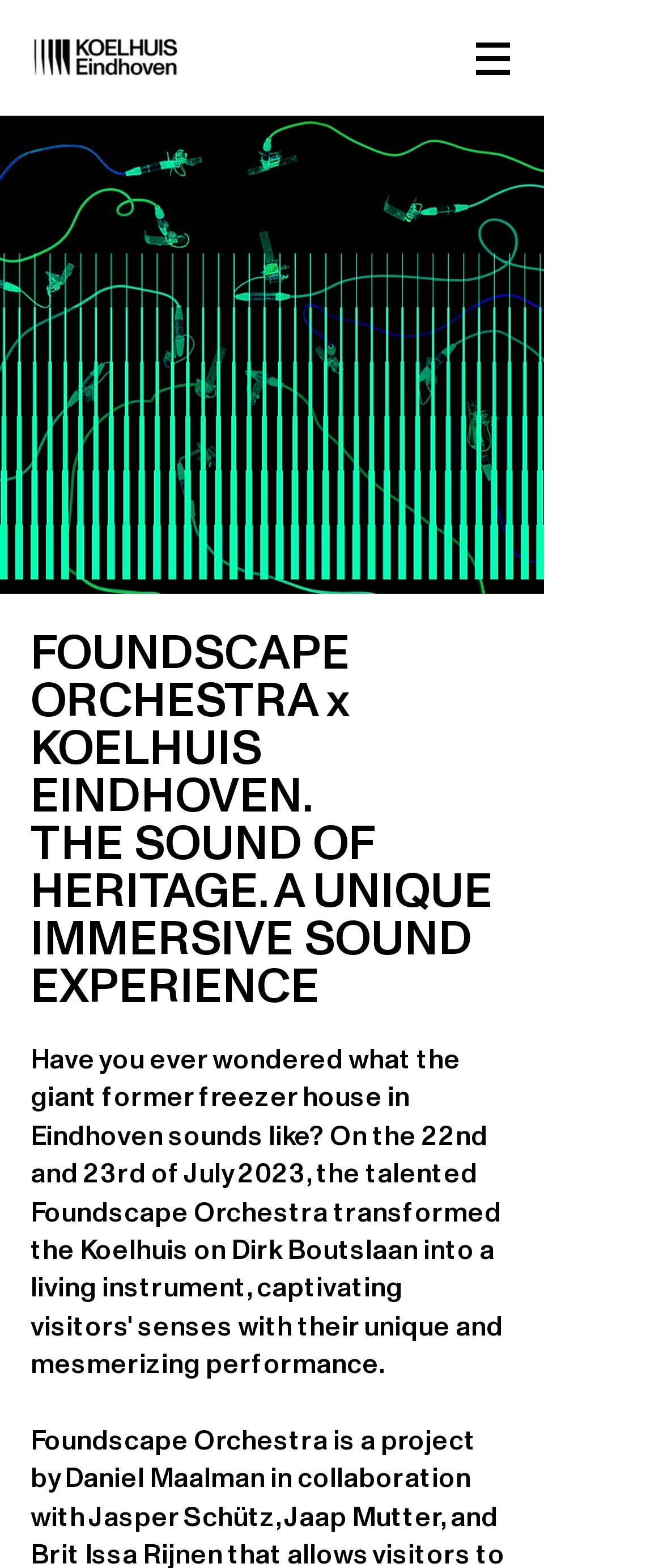What is the theme of the immersive sound experience?
Analyze the image and provide a thorough answer to the question.

I found the answer by looking at the StaticText element with the text 'THE SOUND OF HERITAGE. A UNIQUE IMMERSIVE SOUND EXPERIENCE' which suggests that the theme of the immersive sound experience is Heritage.